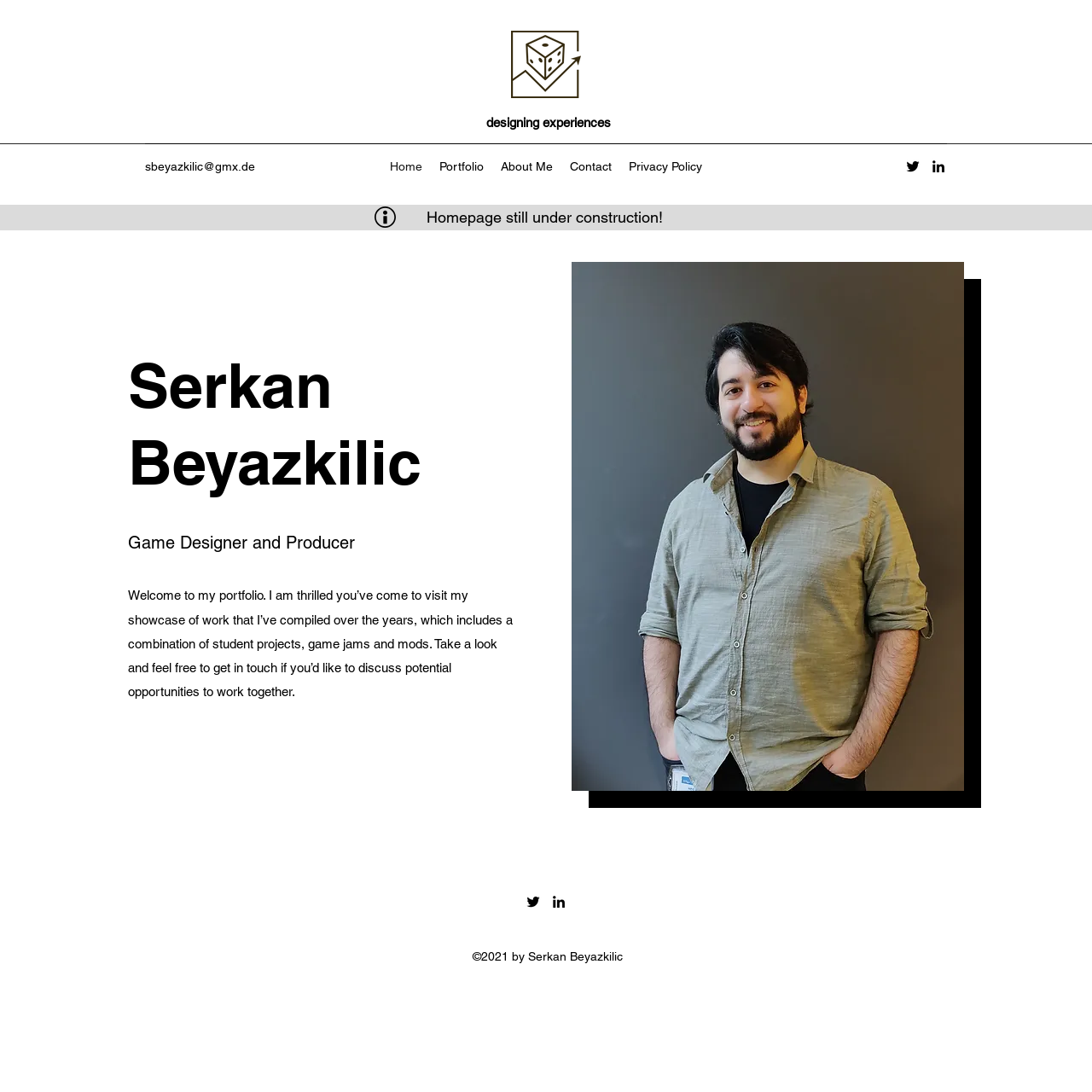Please determine the bounding box coordinates of the area that needs to be clicked to complete this task: 'Visit the portfolio page'. The coordinates must be four float numbers between 0 and 1, formatted as [left, top, right, bottom].

[0.395, 0.141, 0.451, 0.164]